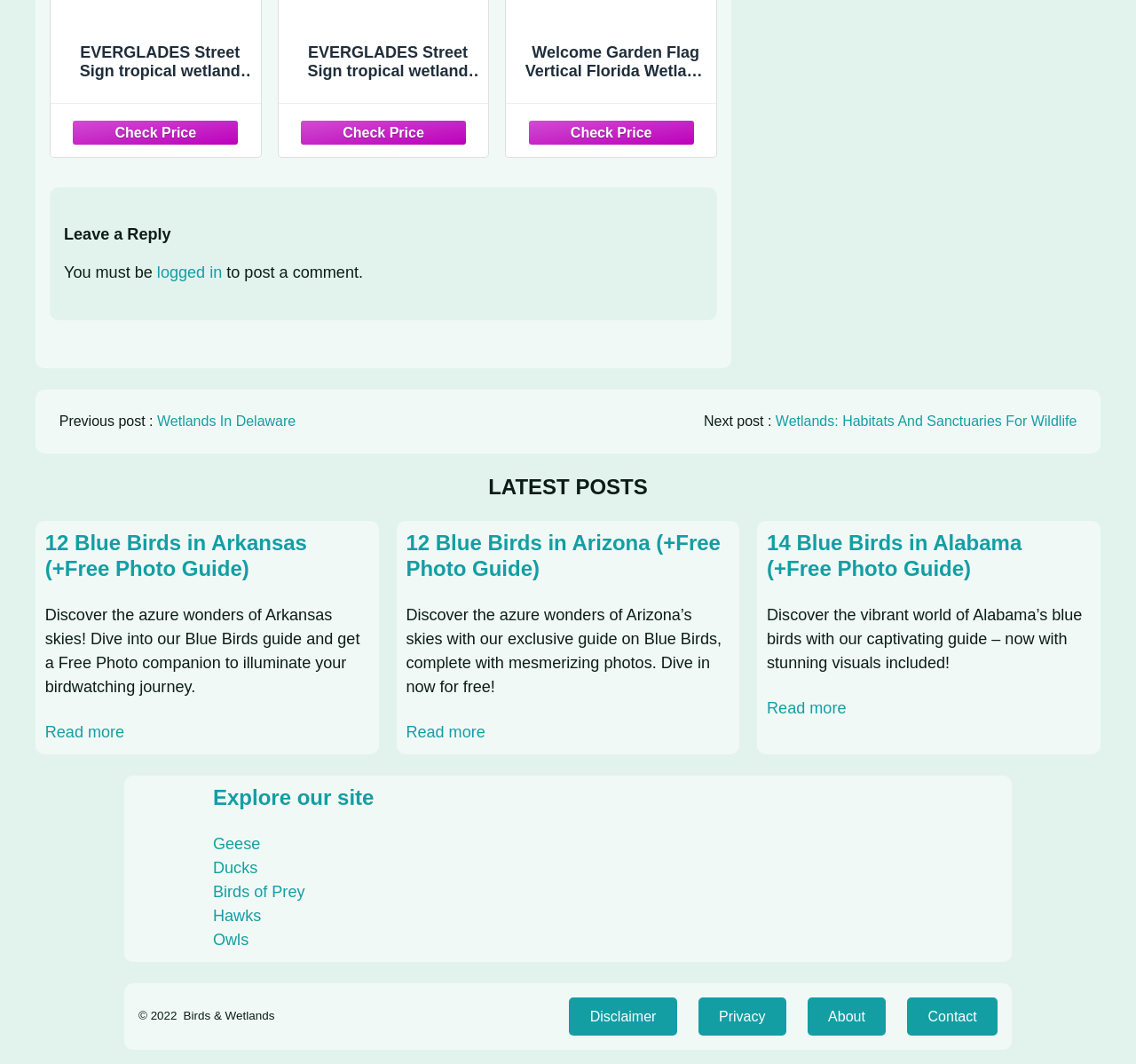Locate the bounding box coordinates of the clickable region to complete the following instruction: "Leave a reply."

[0.056, 0.21, 0.619, 0.23]